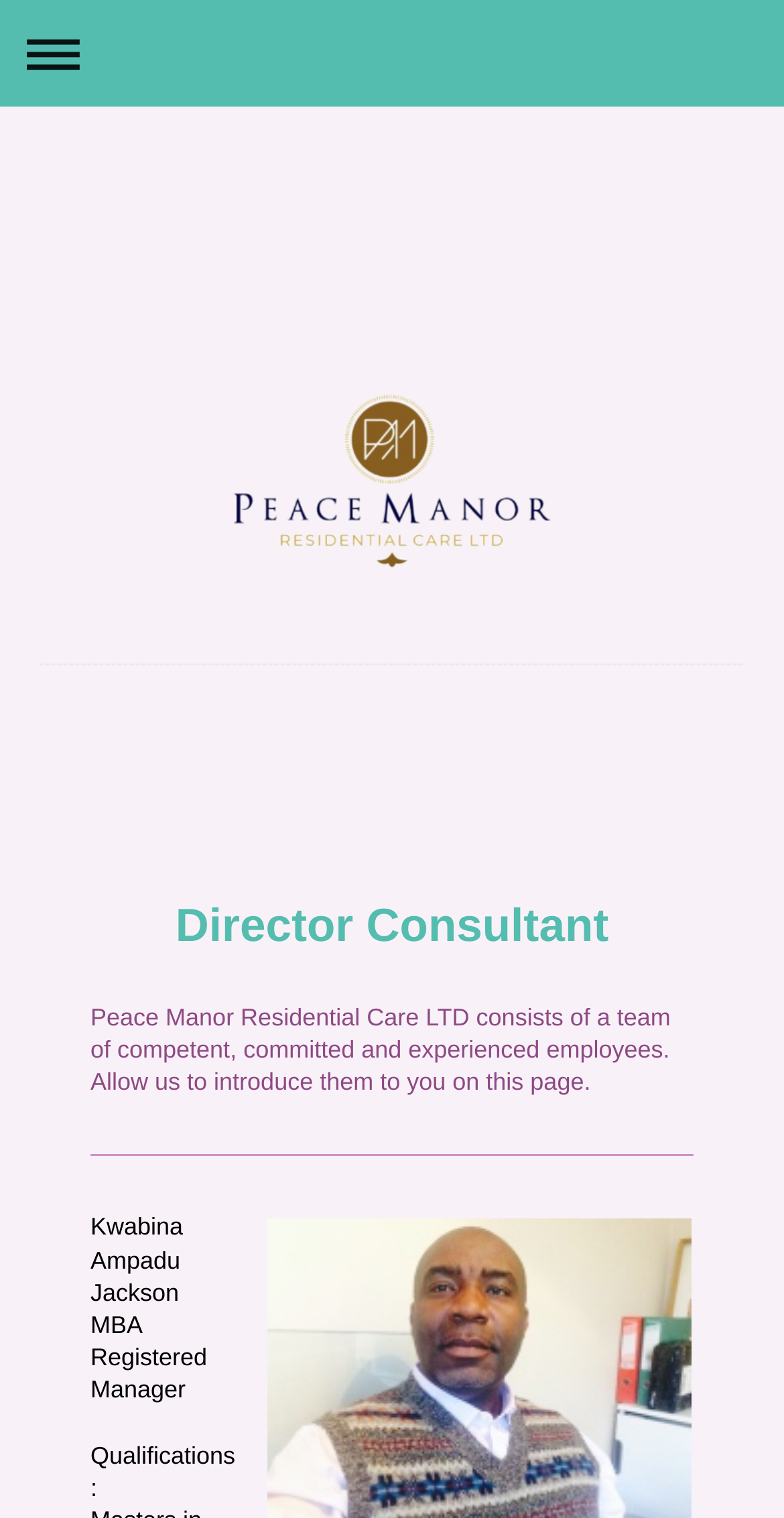Please reply to the following question with a single word or a short phrase:
How many team members are introduced on this page?

At least 1